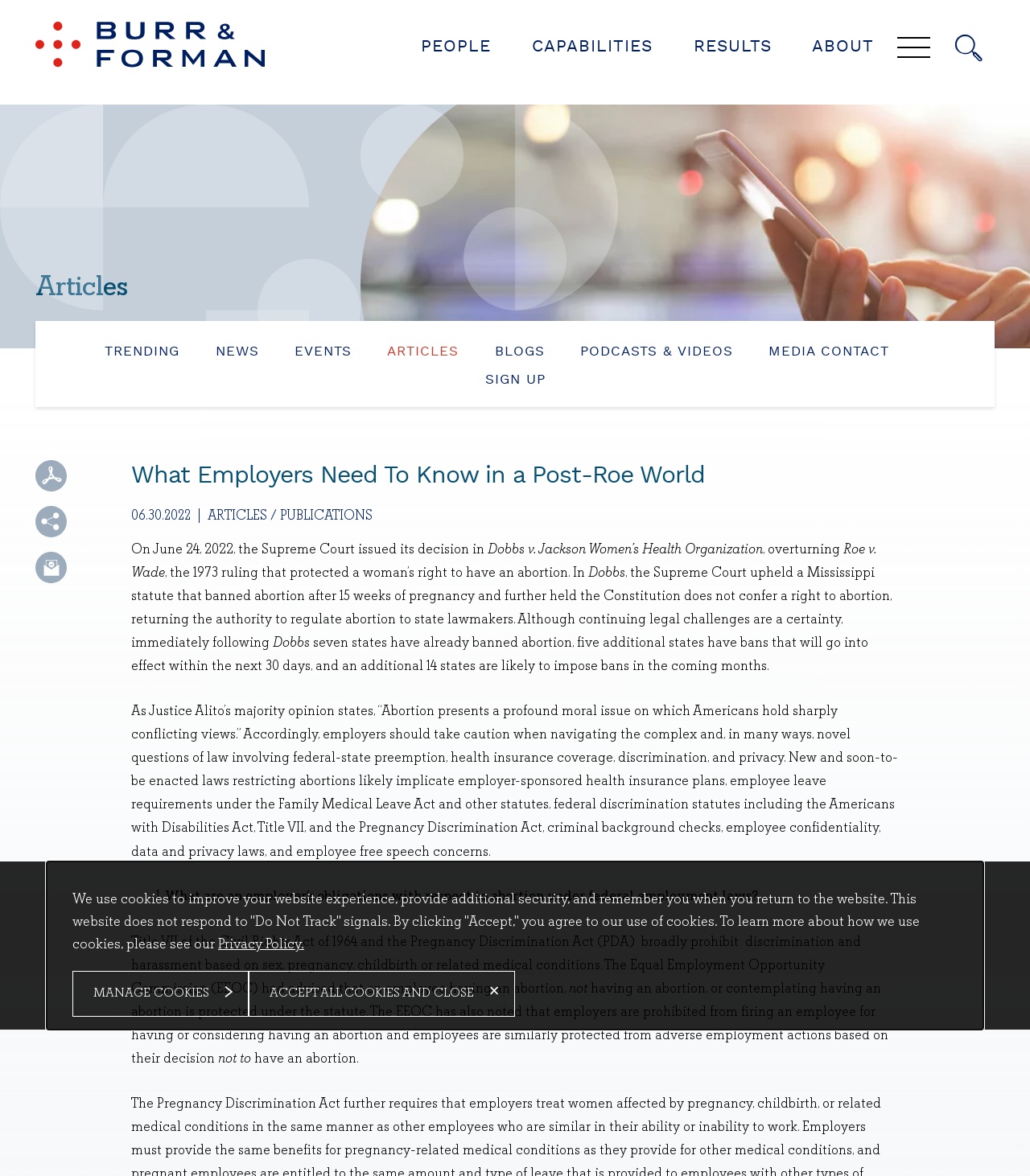Offer a meticulous description of the webpage's structure and content.

This webpage is about "What Employers Need To Know in a Post-Roe World" and appears to be a law firm's article or publication. At the top, there is a banner image spanning the entire width of the page. Below the banner, there is a navigation section with links to "PEOPLE", "CAPABILITIES", "RESULTS", and "ABOUT". 

To the left of the navigation section, there is a section with links to "TRENDING", "NEWS", "EVENTS", "ARTICLES", "BLOGS", "PODCASTS & VIDEOS", and "MEDIA CONTACT". Below this section, there are buttons to "Share" and "Subscribe" and a link to download a PDF.

The main content of the page is an article with a heading "What Employers Need To Know in a Post-Roe World". The article discusses the implications of the Supreme Court's decision in Dobbs v. Jackson Women's Health Organization on employers. The text is divided into paragraphs and includes a list with a question "What are an employer’s obligations with respect to abortion under federal employment laws?" followed by a detailed explanation.

At the bottom of the page, there is a cookie policy alert dialog with buttons to "MANAGE COOKIES" and "Accept All Cookies and Close". The dialog also includes a link to the "Privacy Policy".